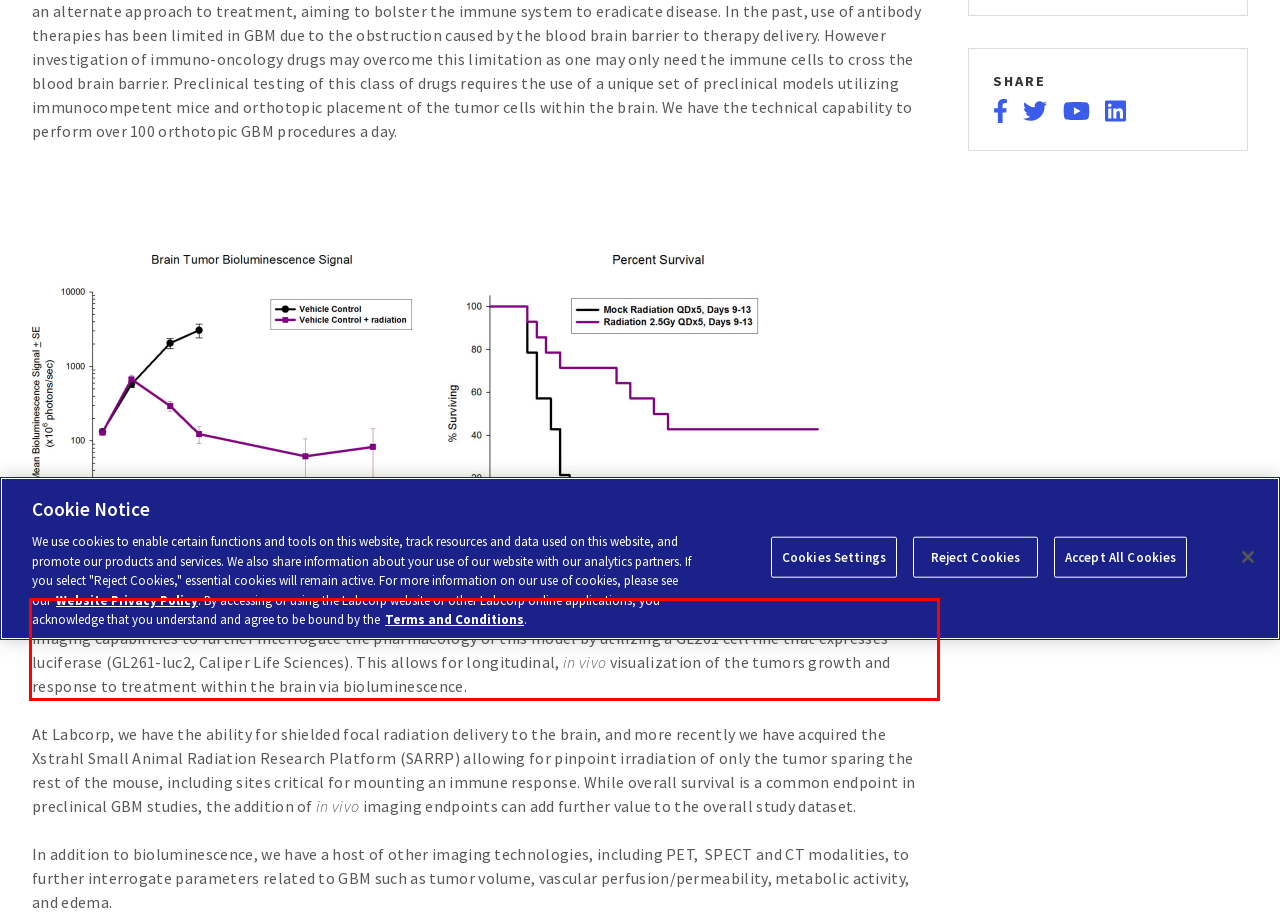Look at the webpage screenshot and recognize the text inside the red bounding box.

GL261 is one of the most frequently used syngeneic murine glioma models available. We capitalize on our state-of-the-art imaging capabilities to further interrogate the pharmacology of this model by utilizing a GL261 cell line that expresses luciferase (GL261-luc2, Caliper Life Sciences). This allows for longitudinal, in vivo visualization of the tumors growth and response to treatment within the brain via bioluminescence.